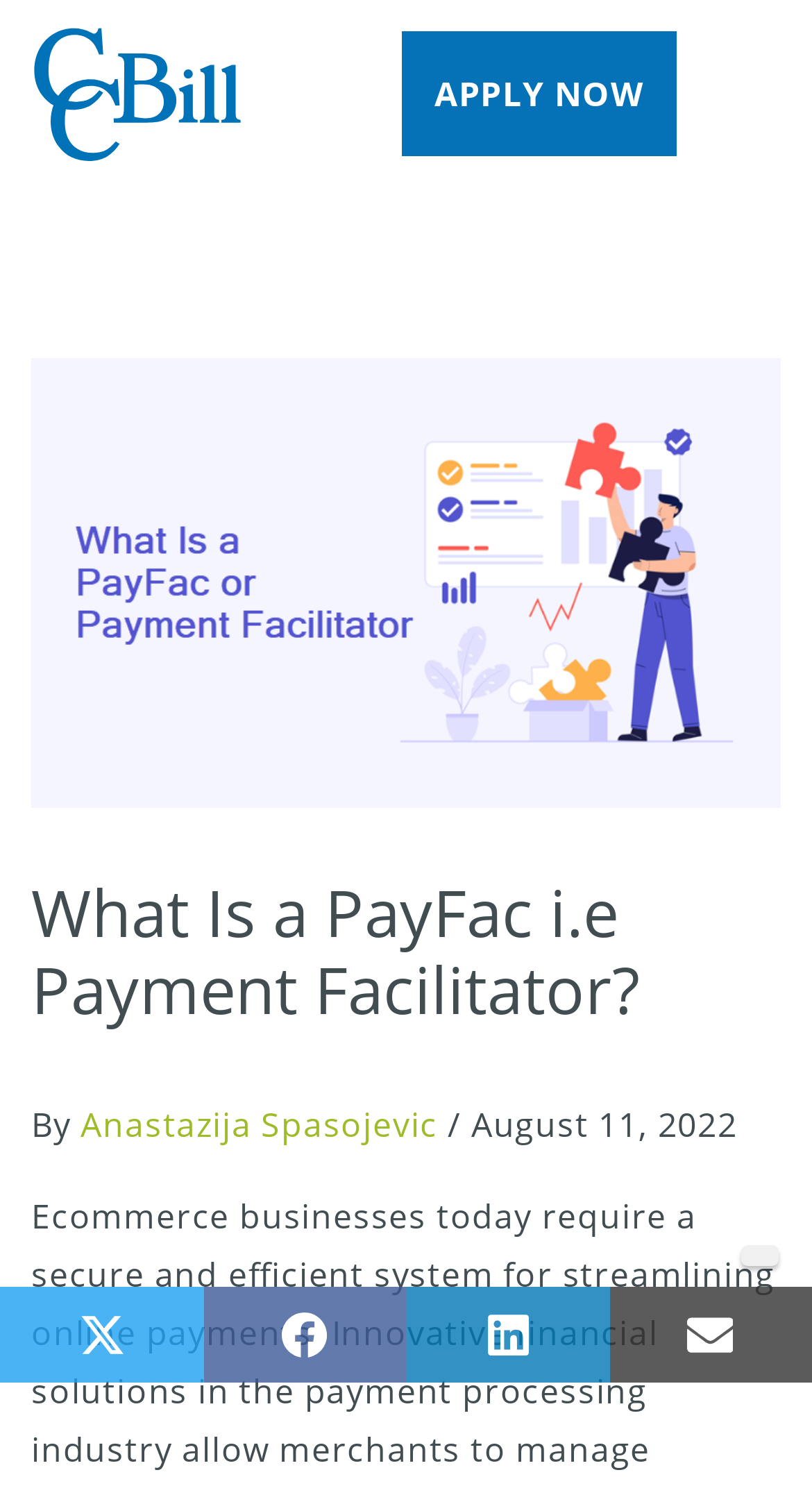Provide the bounding box coordinates for the specified HTML element described in this description: "Share on Facebook". The coordinates should be four float numbers ranging from 0 to 1, in the format [left, top, right, bottom].

[0.25, 0.865, 0.5, 0.93]